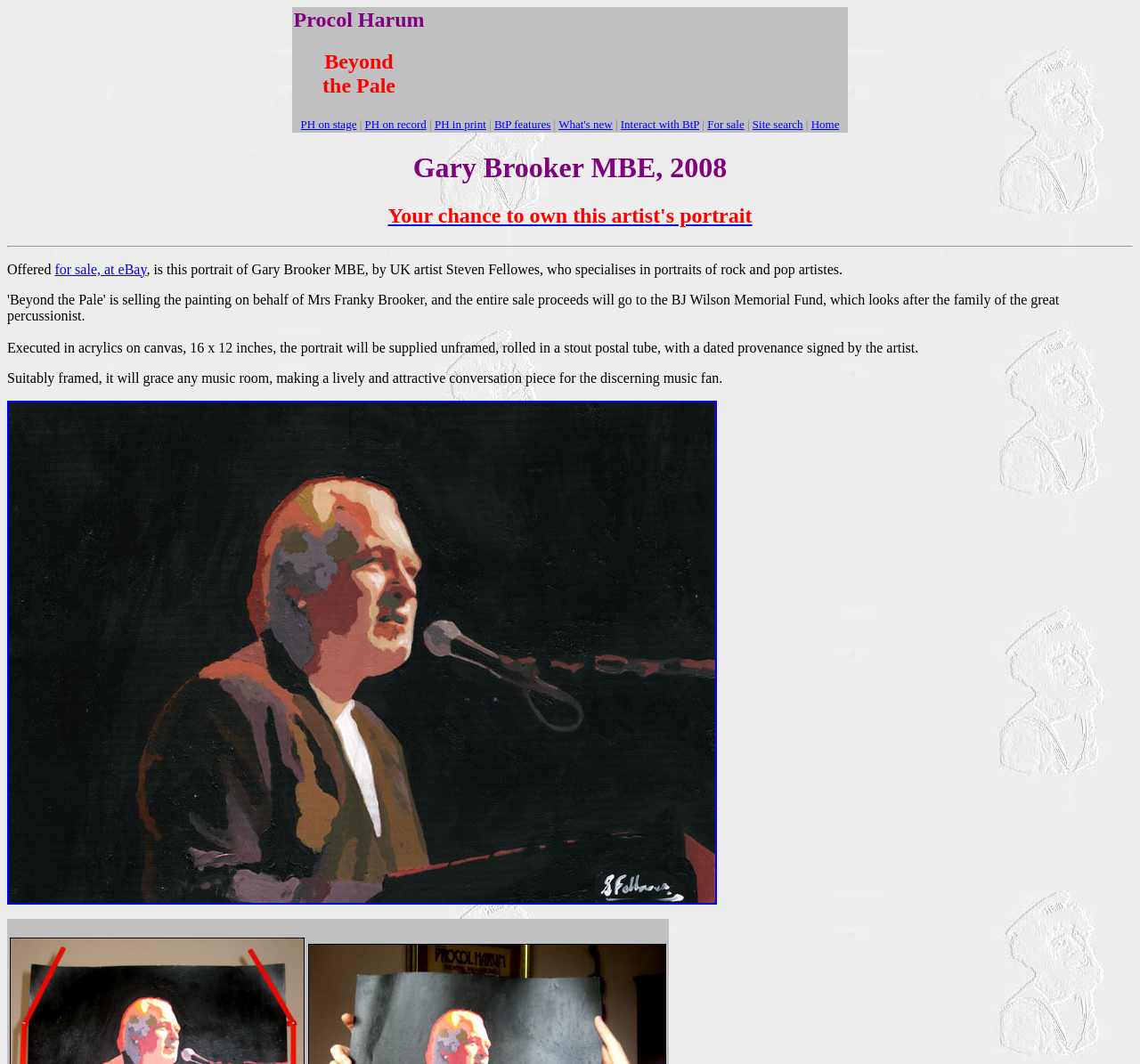What is the name of the artist who created the portrait?
Provide an in-depth and detailed answer to the question.

I found the answer by reading the text that describes the portrait, which mentions that the portrait is 'by UK artist Steven Fellowes, who specialises in portraits of rock and pop artistes.'